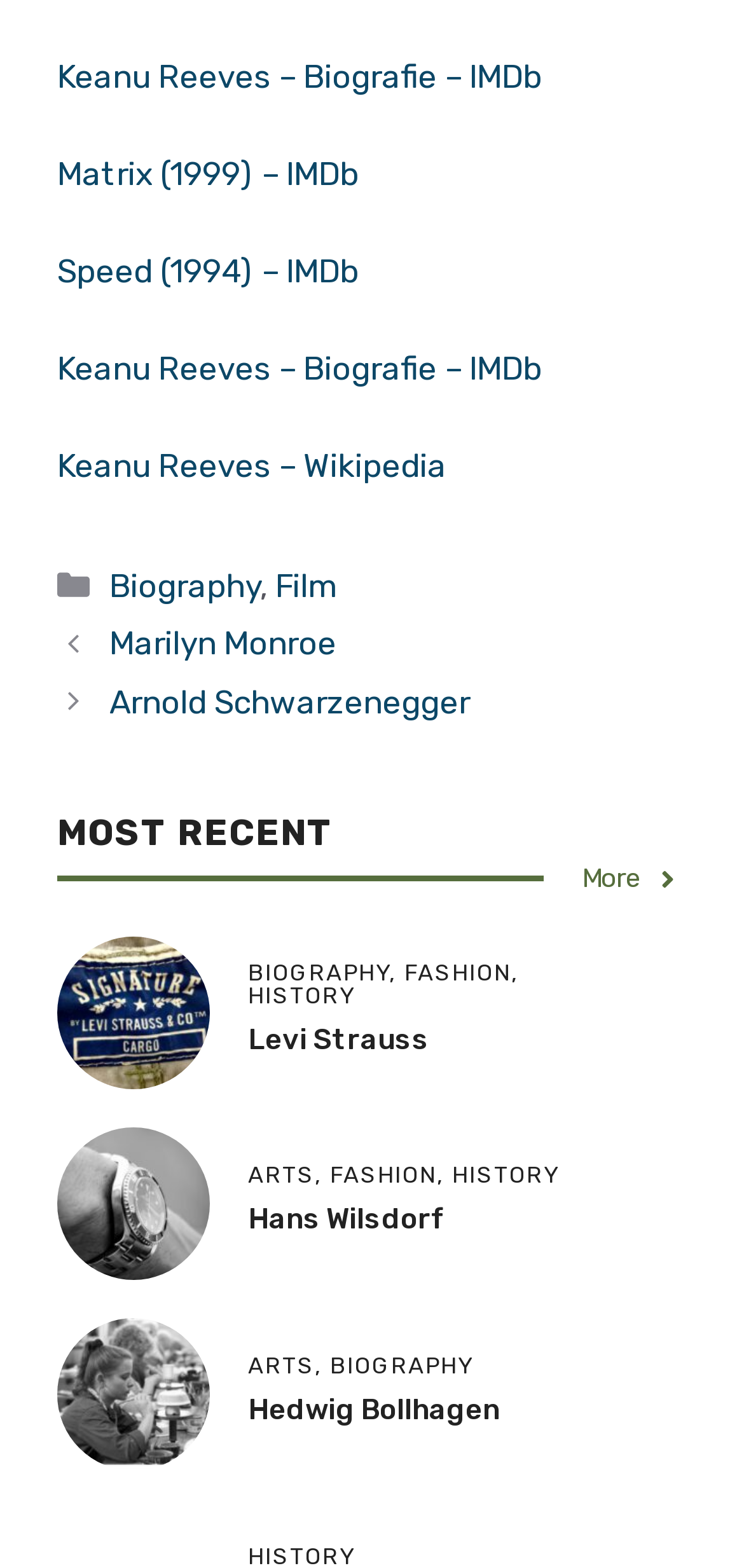Please specify the bounding box coordinates of the region to click in order to perform the following instruction: "See more recent posts".

[0.782, 0.548, 0.915, 0.573]